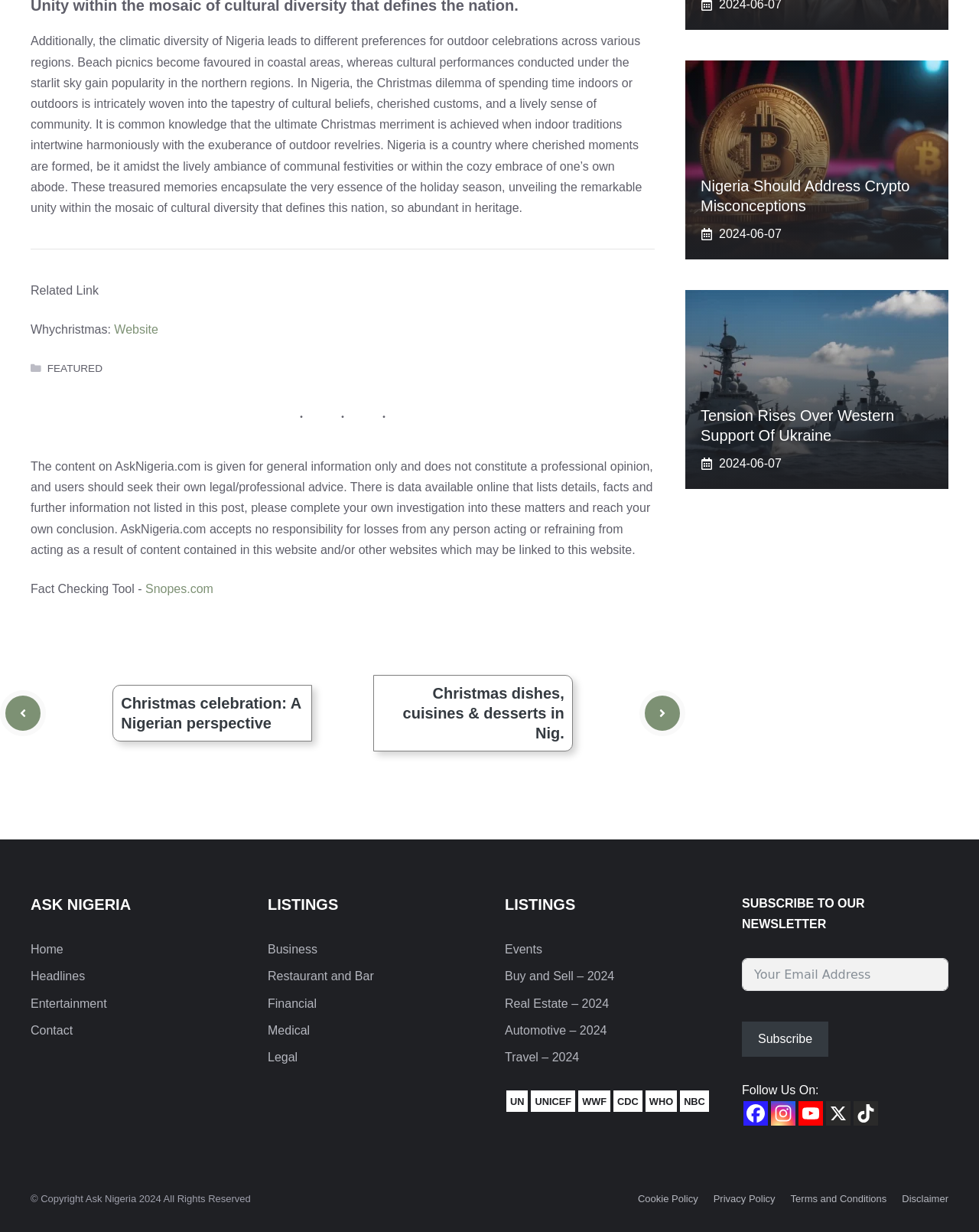Respond with a single word or phrase:
How many categories are listed under 'LISTINGS'?

10